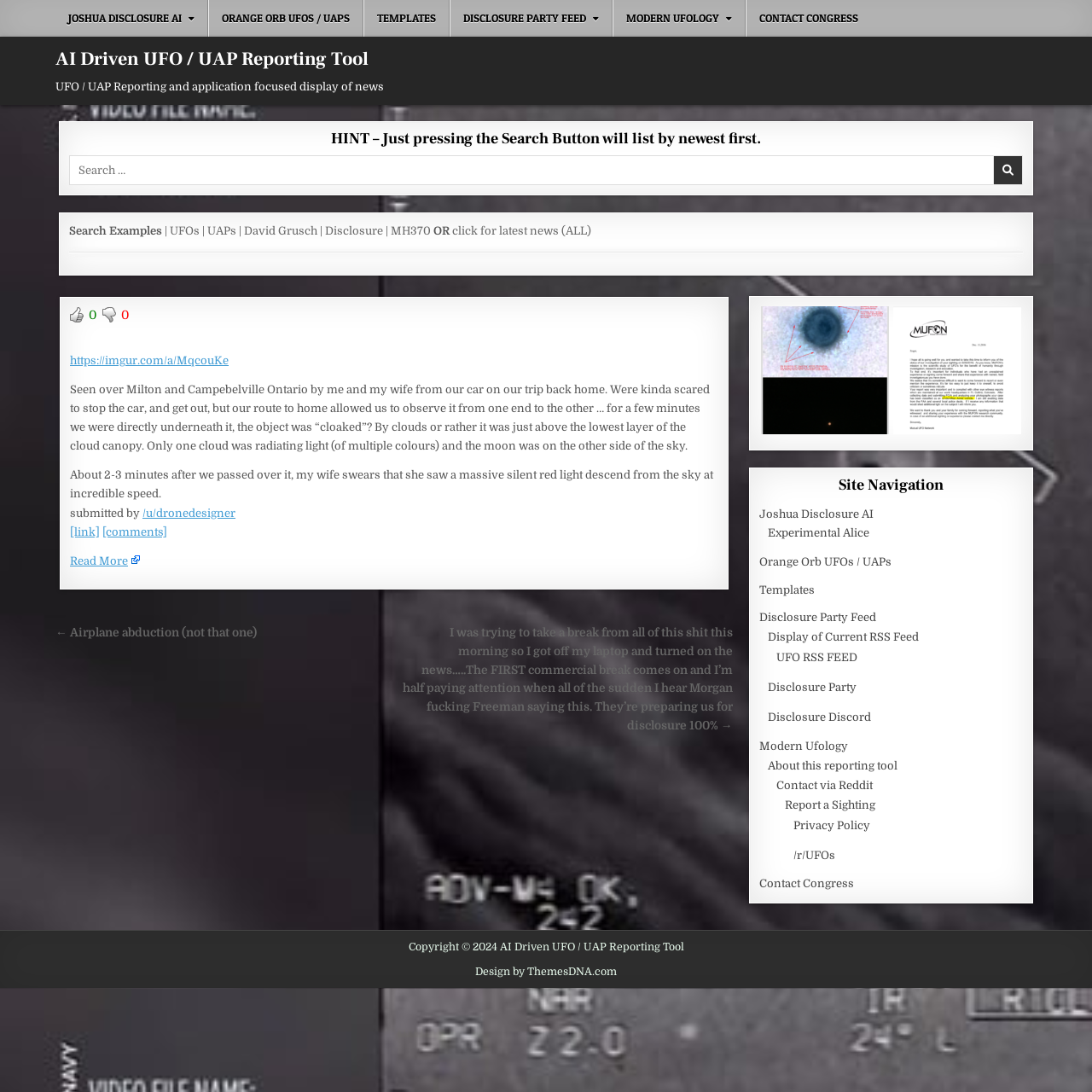Please reply to the following question with a single word or a short phrase:
How many navigation menus are there?

3